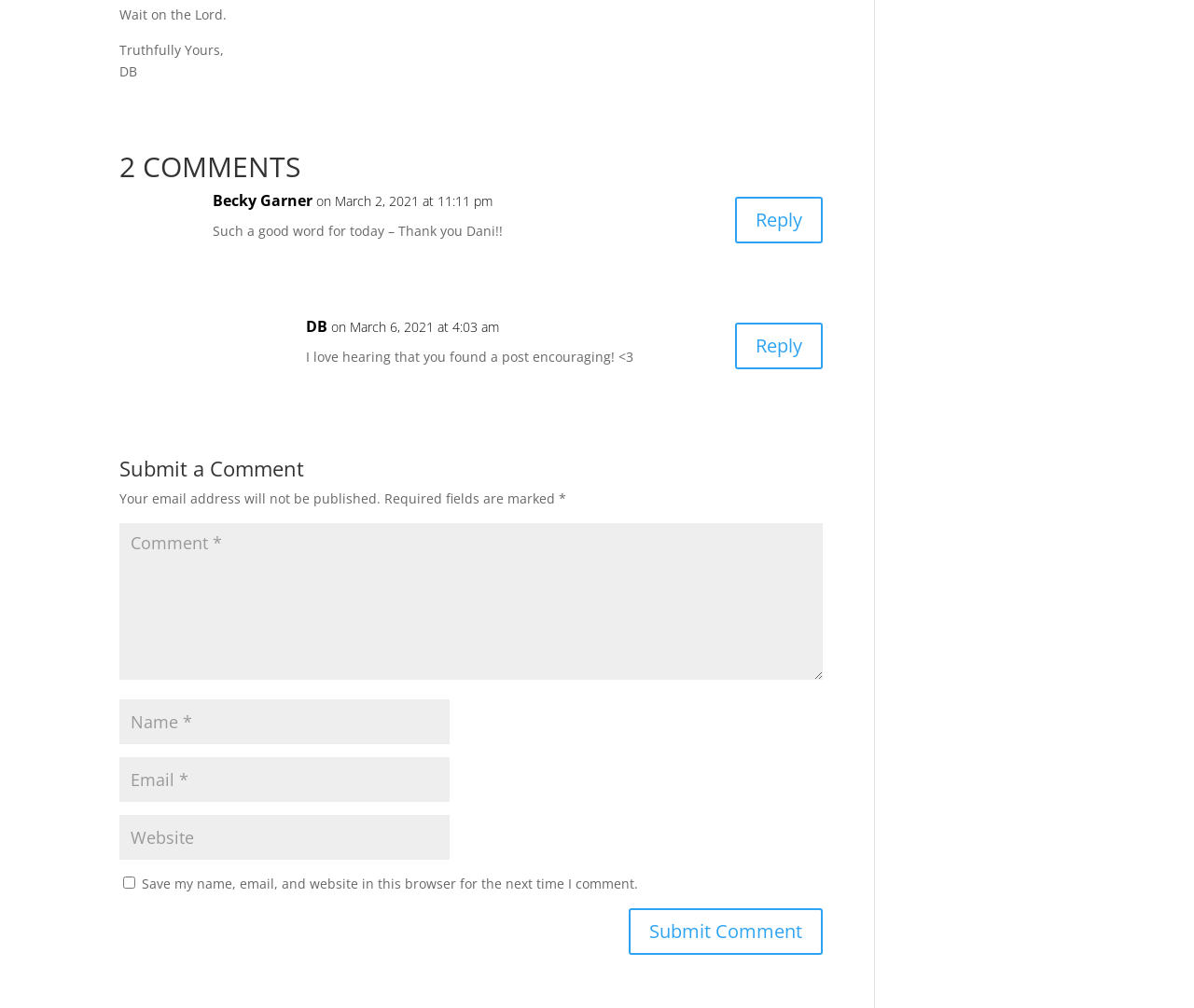Reply to the question with a single word or phrase:
What is the name of the person who commented on March 2, 2021?

Becky Garner